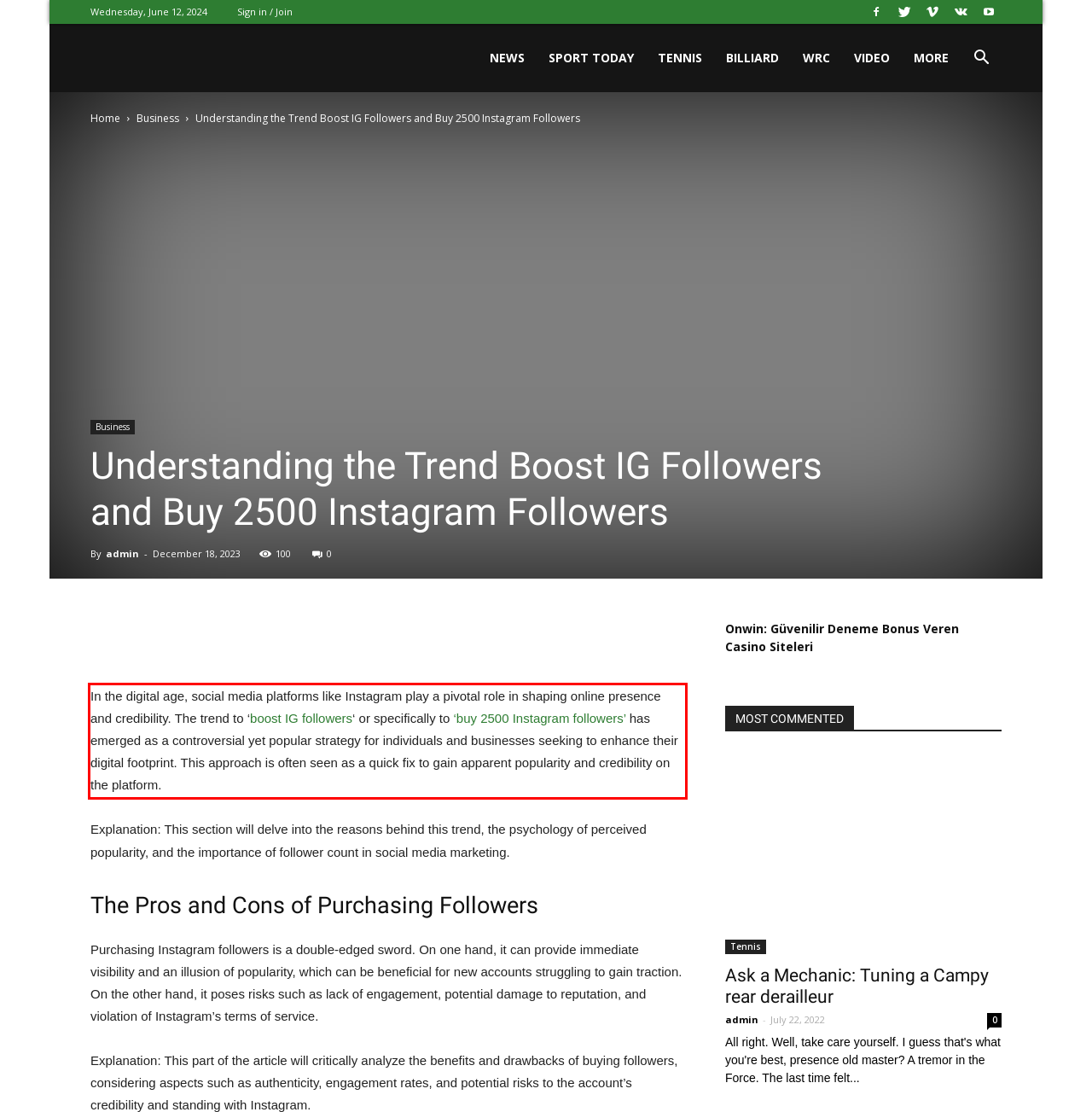Using the provided screenshot, read and generate the text content within the red-bordered area.

In the digital age, social media platforms like Instagram play a pivotal role in shaping online presence and credibility. The trend to ‘boost IG followers‘ or specifically to ‘buy 2500 Instagram followers’ has emerged as a controversial yet popular strategy for individuals and businesses seeking to enhance their digital footprint. This approach is often seen as a quick fix to gain apparent popularity and credibility on the platform.